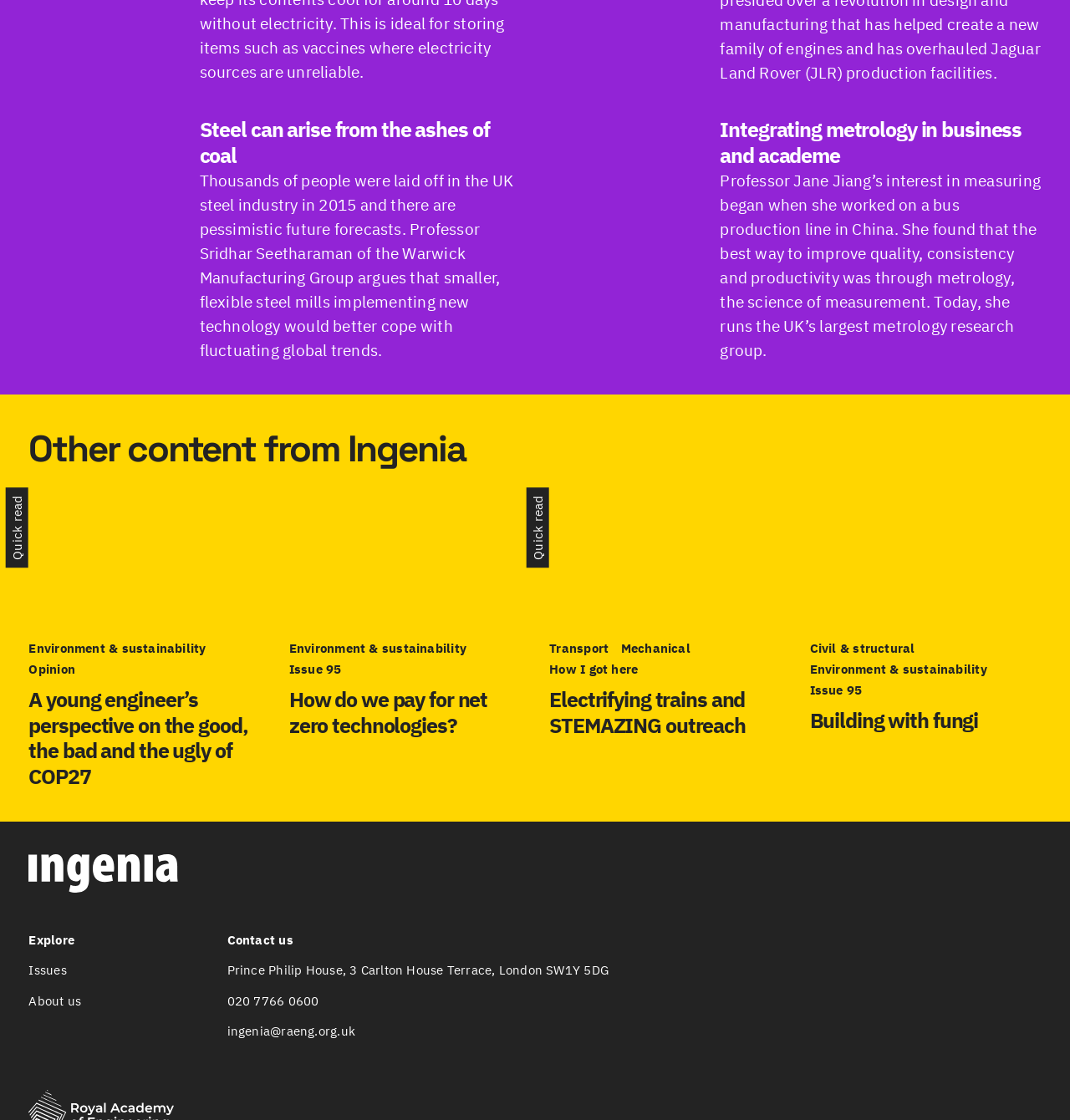What is the contact phone number?
Can you offer a detailed and complete answer to this question?

In the footer section of the webpage, I find a static text element with the phone number '020 7766 0600', which appears to be the contact phone number.